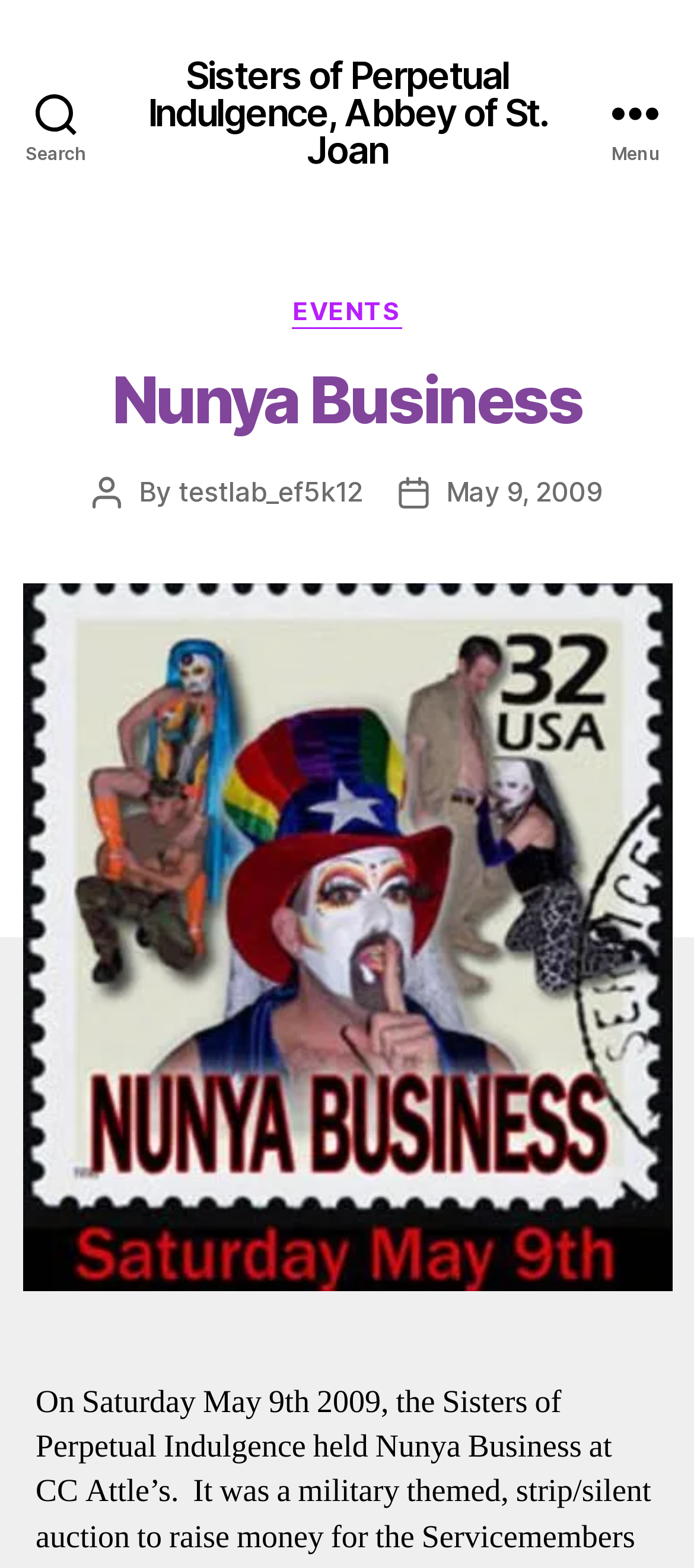Predict the bounding box of the UI element based on the description: "May 9, 2009". The coordinates should be four float numbers between 0 and 1, formatted as [left, top, right, bottom].

[0.643, 0.302, 0.867, 0.324]